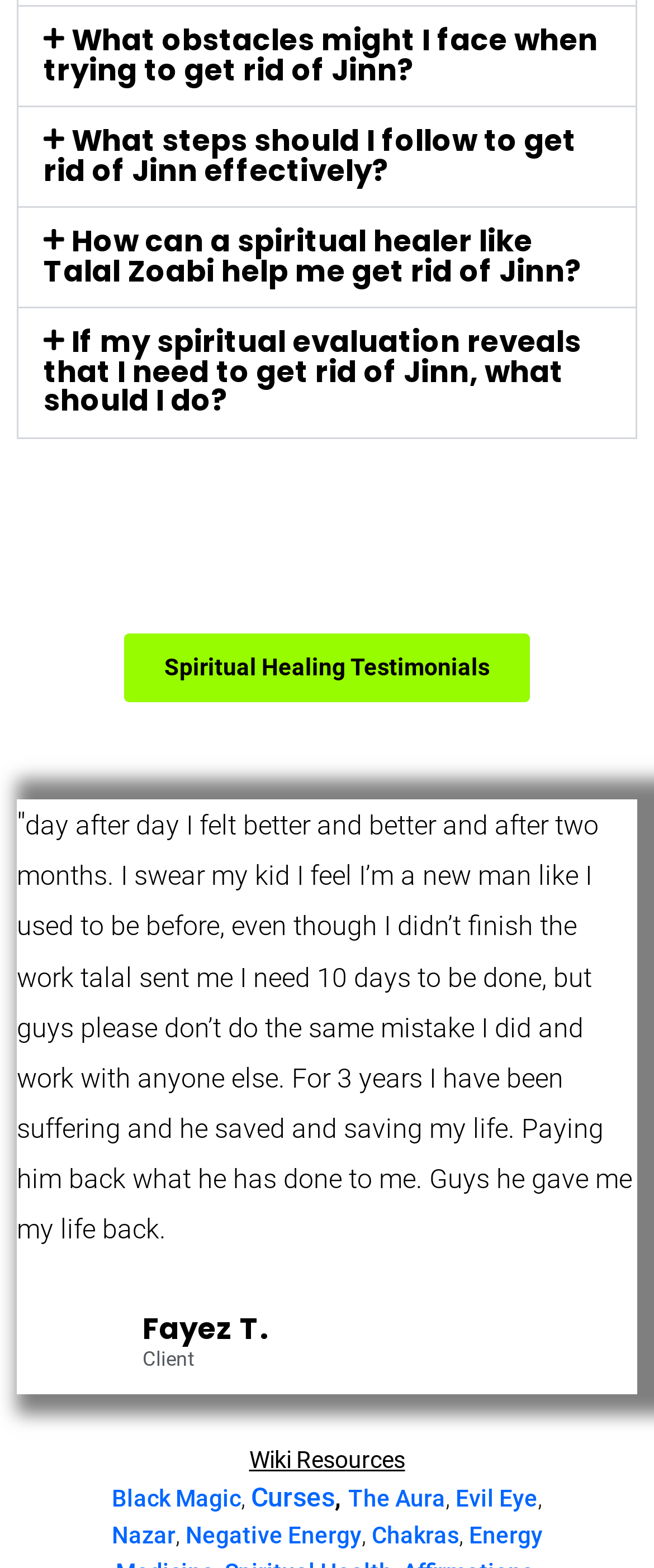What is the topic of the first button?
From the image, provide a succinct answer in one word or a short phrase.

Getting rid of Jinn